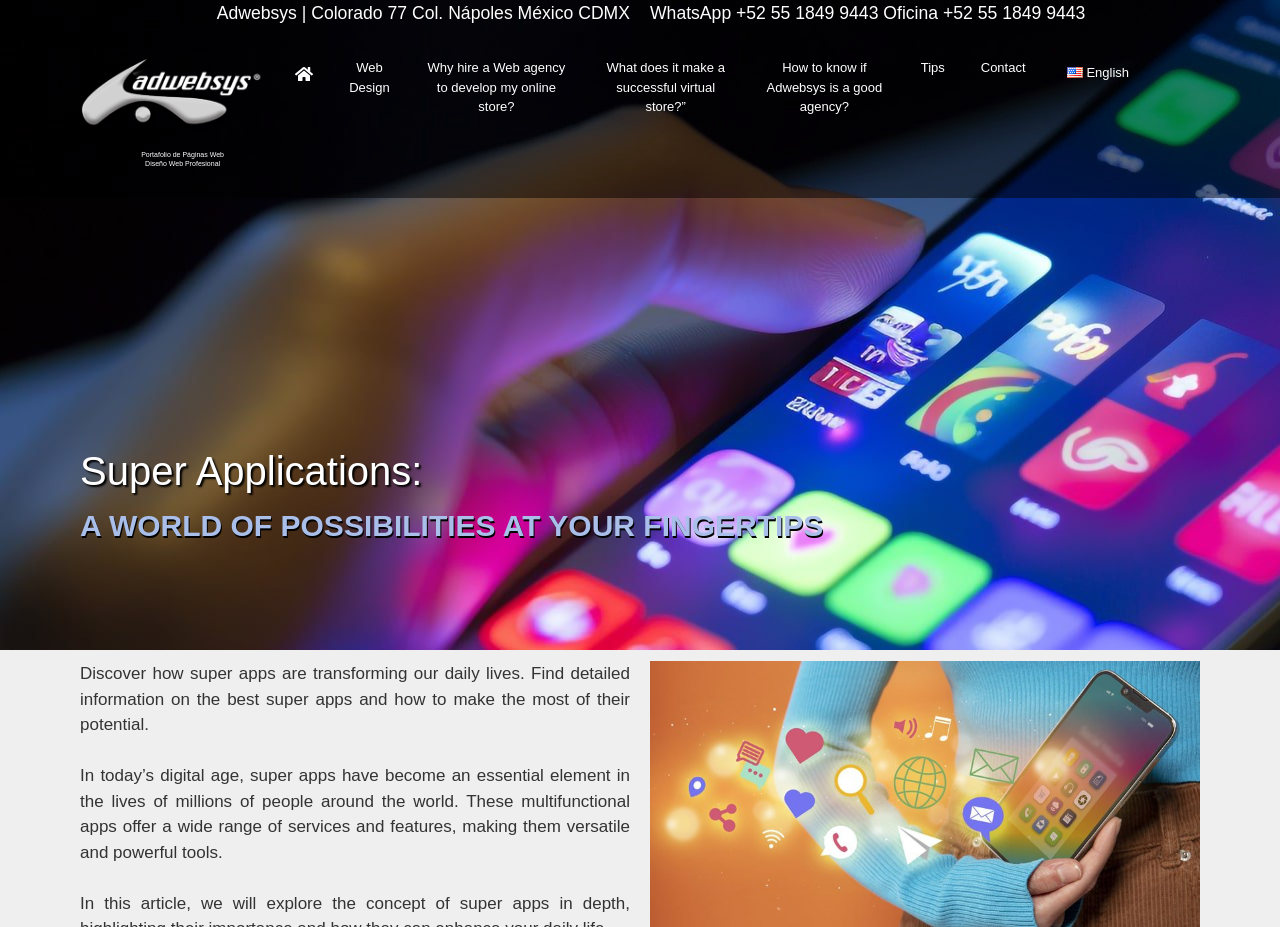Give a one-word or phrase response to the following question: What is the purpose of super apps?

To offer a wide range of services and features